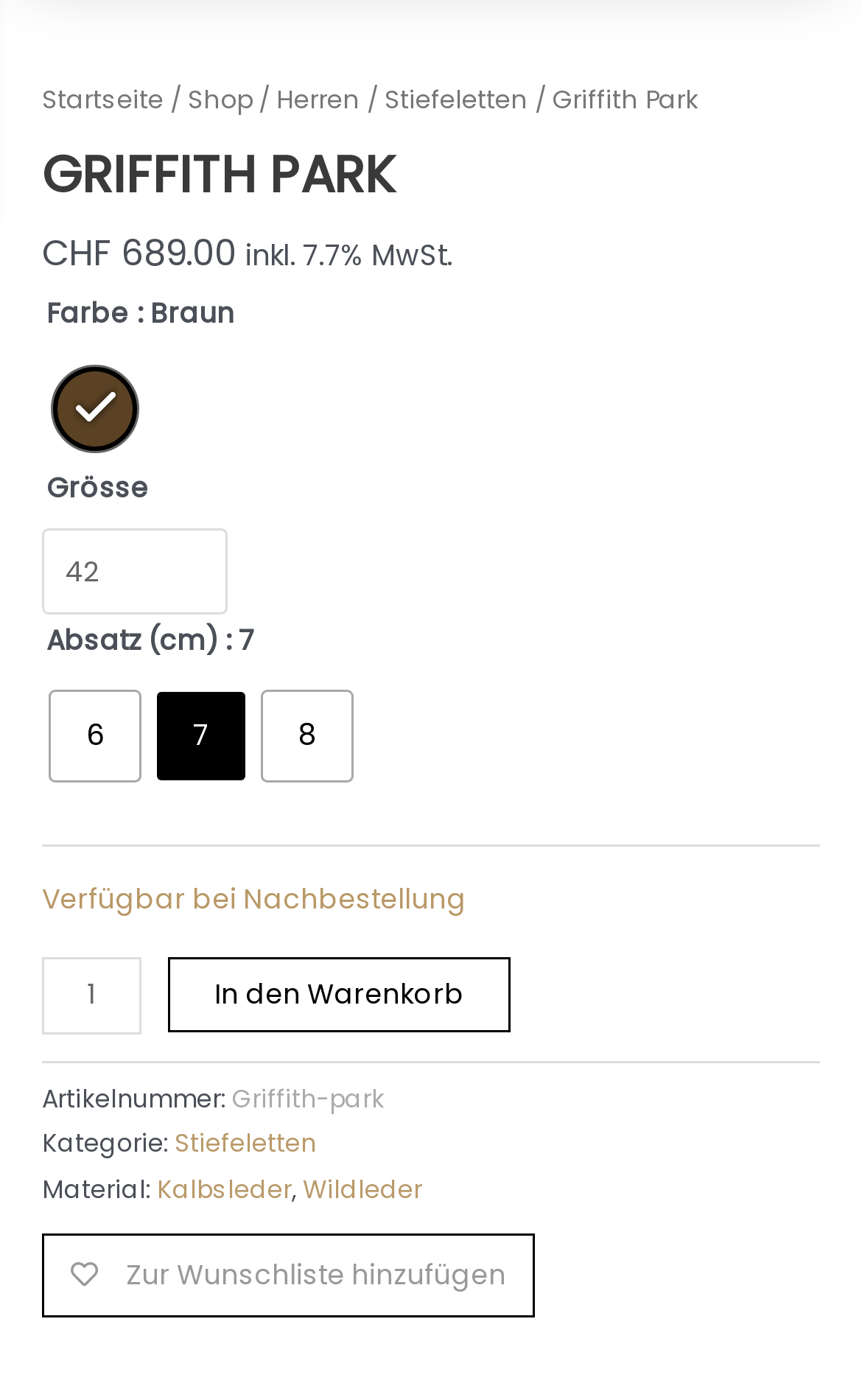Highlight the bounding box coordinates of the element you need to click to perform the following instruction: "Click on the MENU button."

None